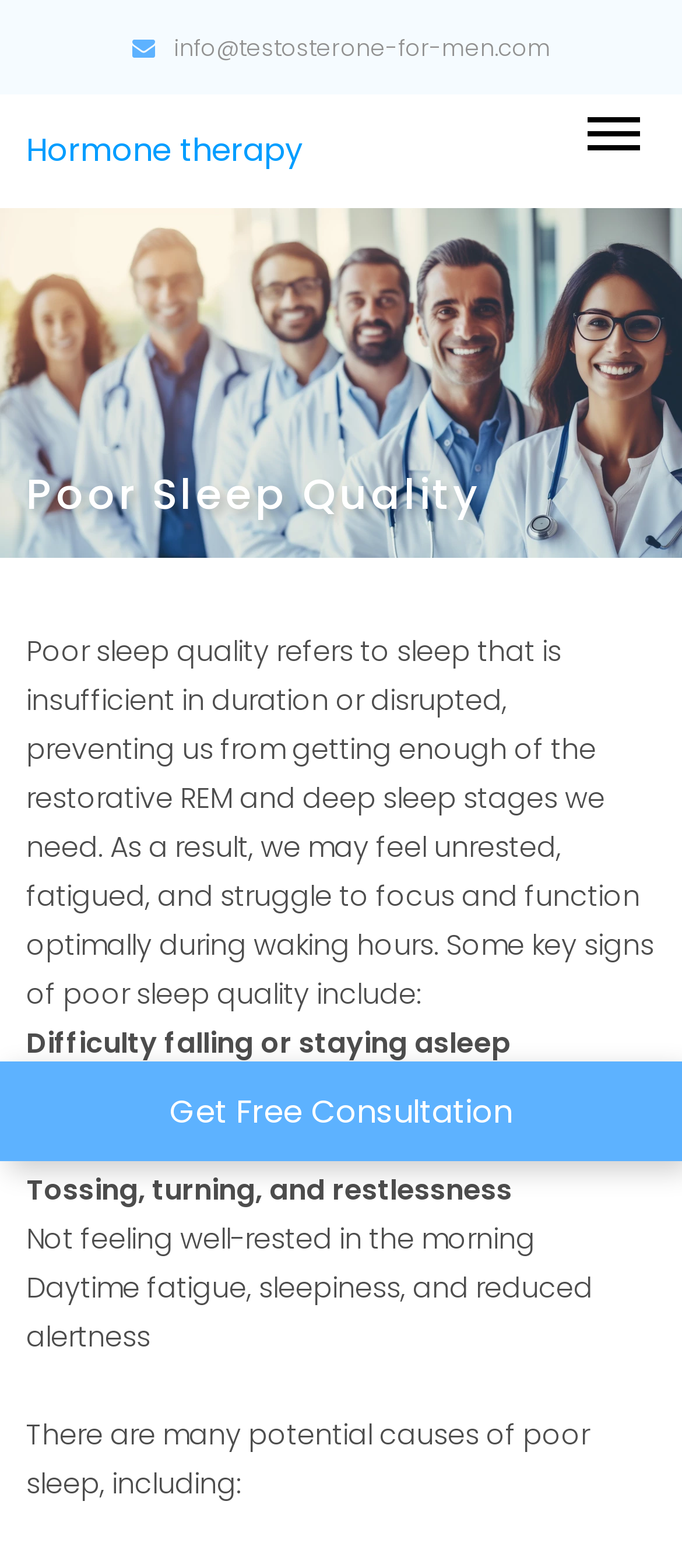Can you give a comprehensive explanation to the question given the content of the image?
What are some potential causes of poor sleep?

The webpage mentions that there are many potential causes of poor sleep, but it does not specify what they are. It only provides a general statement that there are many potential causes.